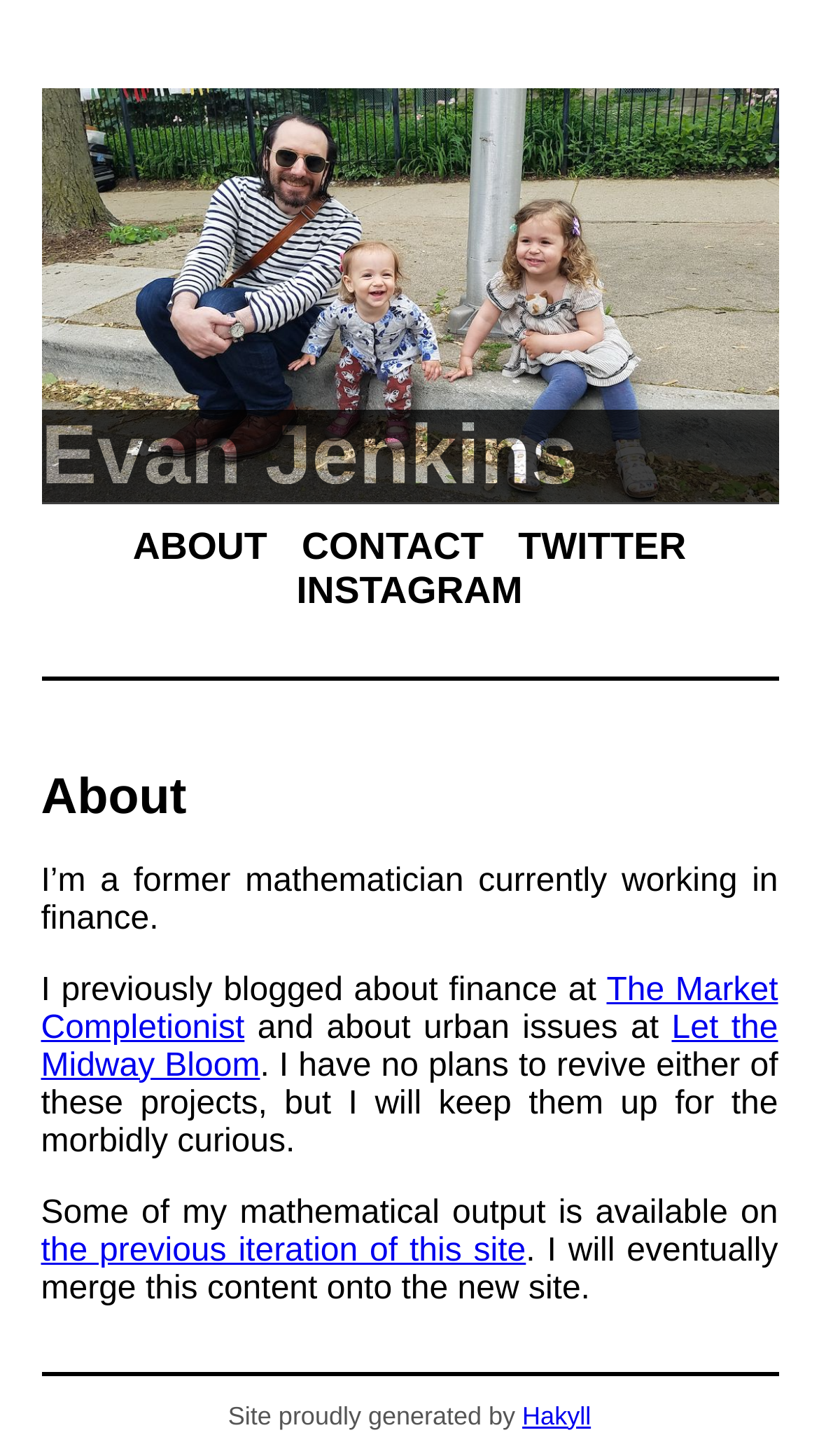What is Evan Jenkins' current profession?
Please use the image to deliver a detailed and complete answer.

Based on the webpage, Evan Jenkins is a former mathematician currently working in finance, as stated in the StaticText element with the text 'I’m a former mathematician currently working in finance.'